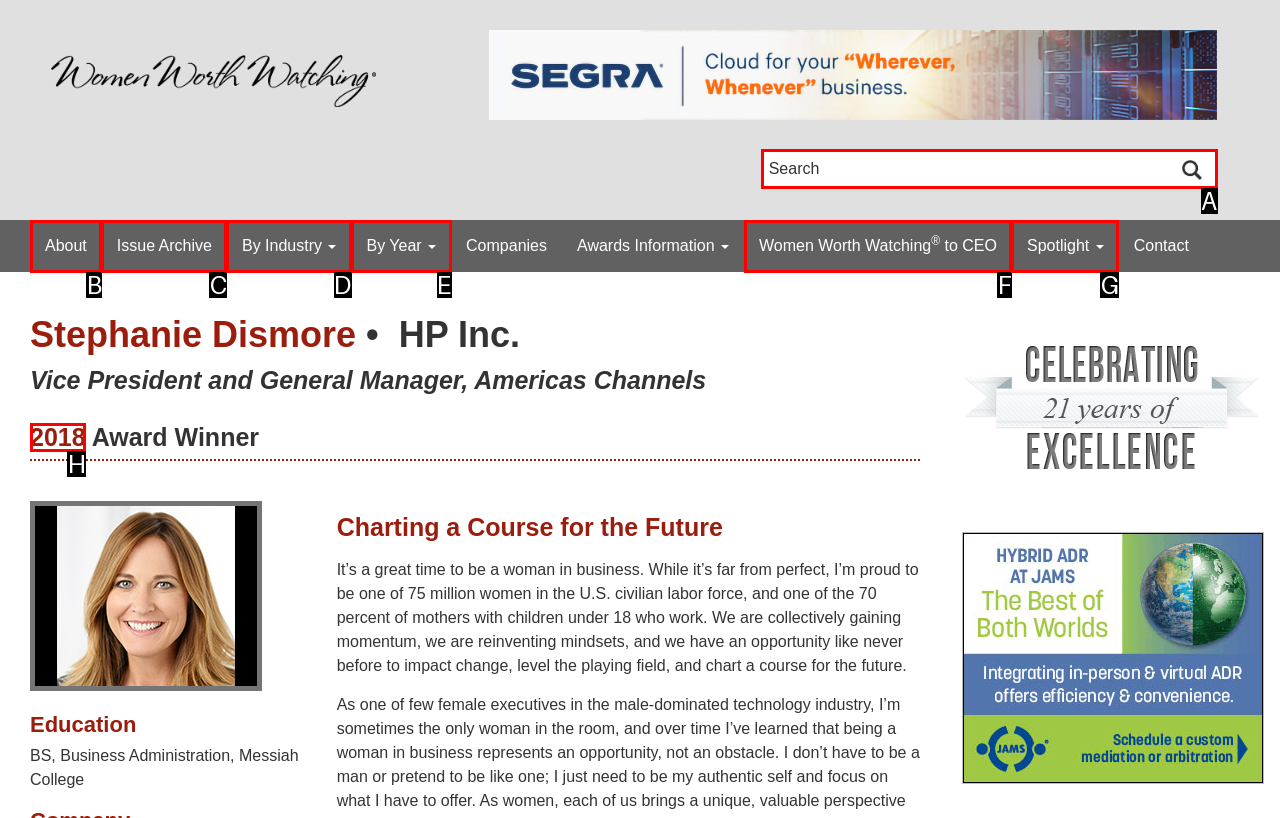Select the right option to accomplish this task: Search for something. Reply with the letter corresponding to the correct UI element.

A